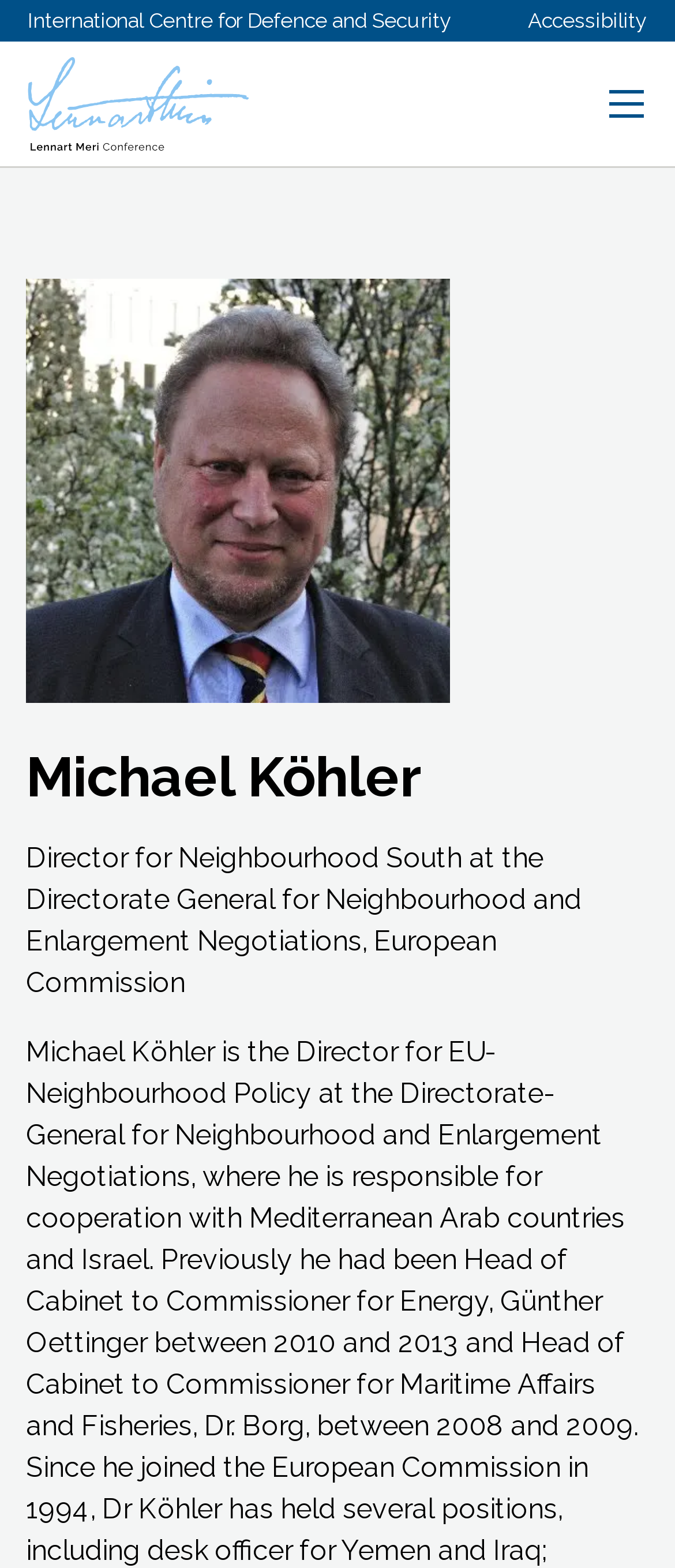Provide the bounding box coordinates of the HTML element described by the text: "Accessibility". The coordinates should be in the format [left, top, right, bottom] with values between 0 and 1.

[0.782, 0.003, 0.959, 0.023]